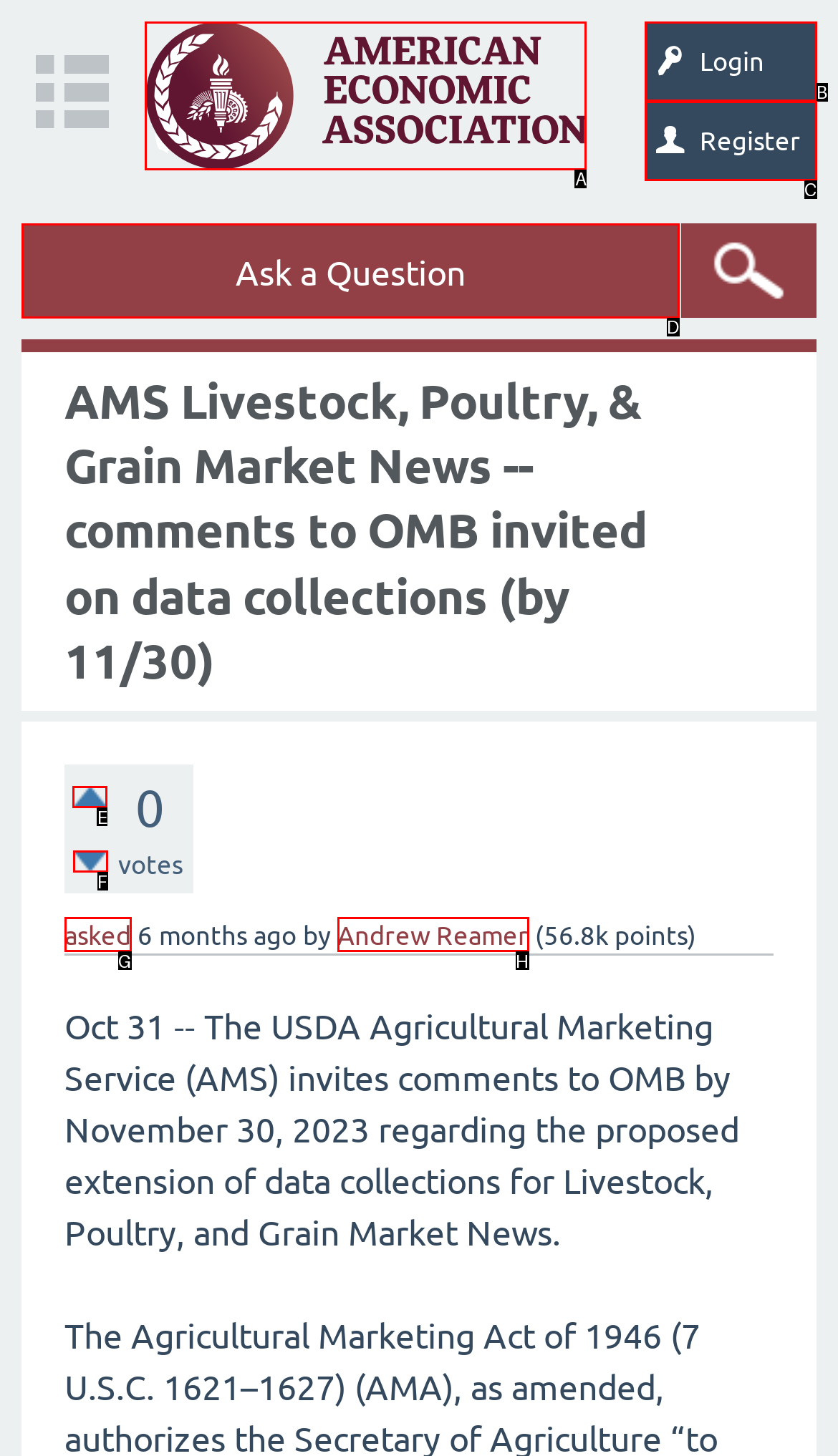For the instruction: expand, determine the appropriate UI element to click from the given options. Respond with the letter corresponding to the correct choice.

E